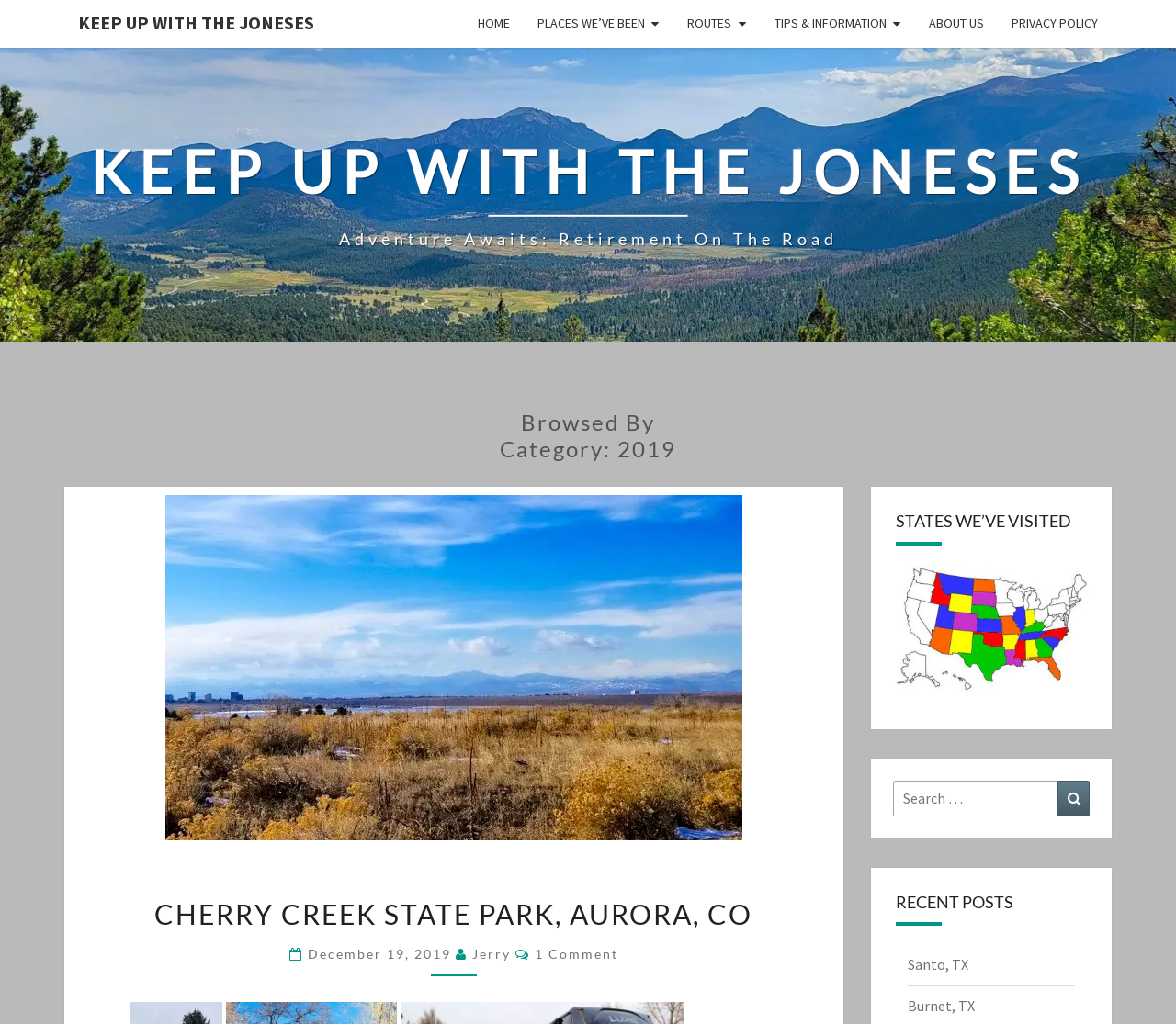Extract the bounding box coordinates of the UI element described by: "Jerry". The coordinates should include four float numbers ranging from 0 to 1, e.g., [left, top, right, bottom].

[0.401, 0.924, 0.434, 0.939]